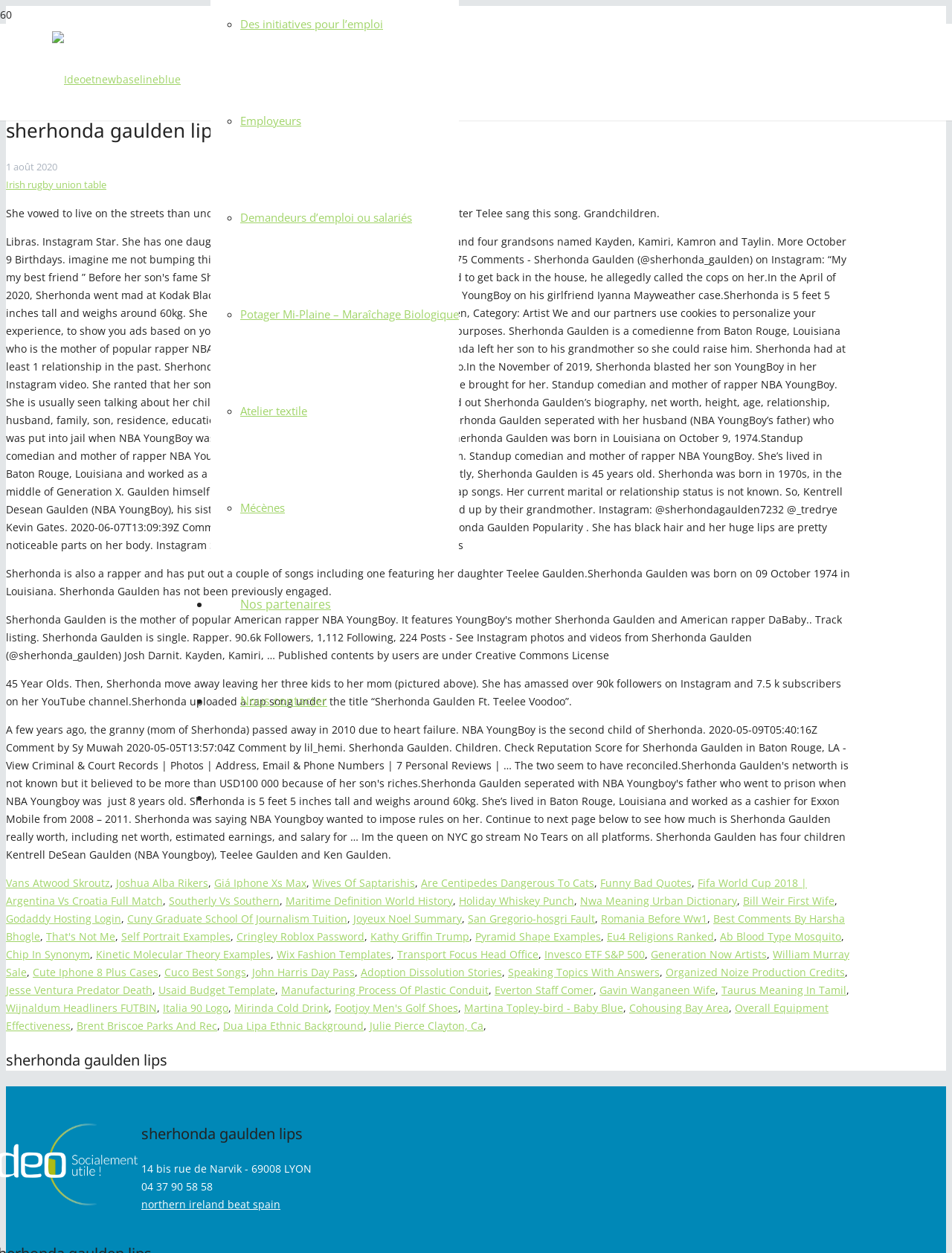How old is Sherhonda Gaulden?
Refer to the image and provide a concise answer in one word or phrase.

45